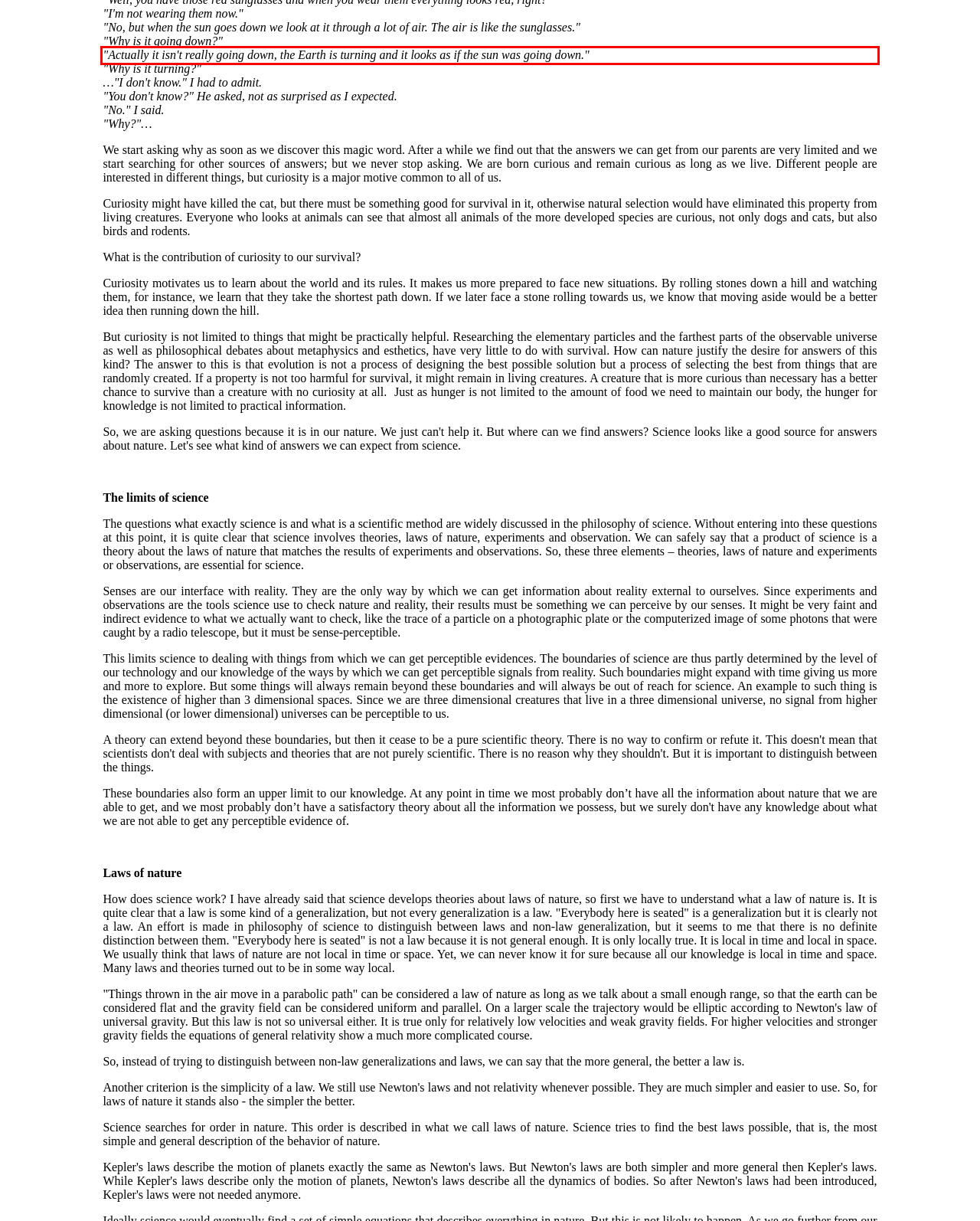Please extract the text content within the red bounding box on the webpage screenshot using OCR.

"Actually it isn't really going down, the Earth is turning and it looks as if the sun was going down."